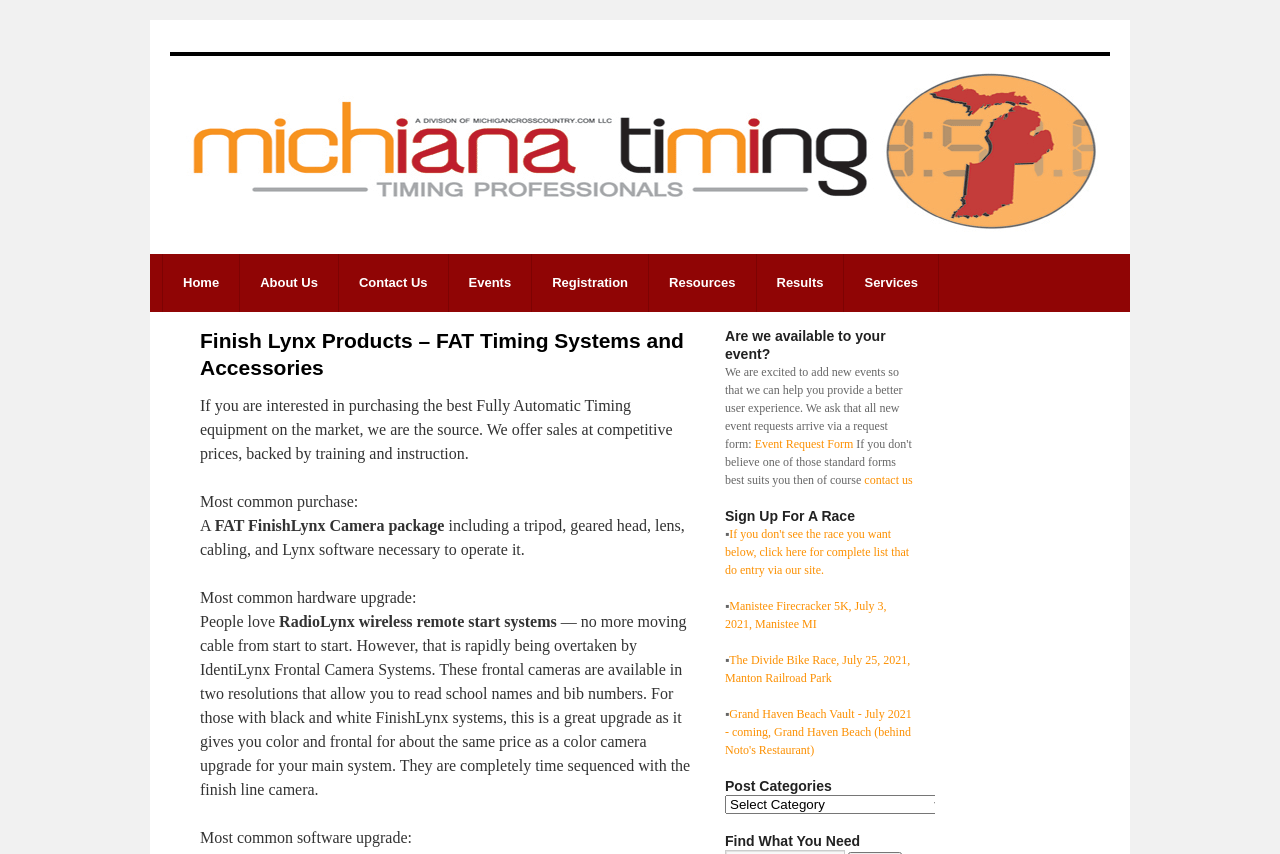Determine the bounding box coordinates for the element that should be clicked to follow this instruction: "Click Event Request Form". The coordinates should be given as four float numbers between 0 and 1, in the format [left, top, right, bottom].

[0.59, 0.512, 0.667, 0.528]